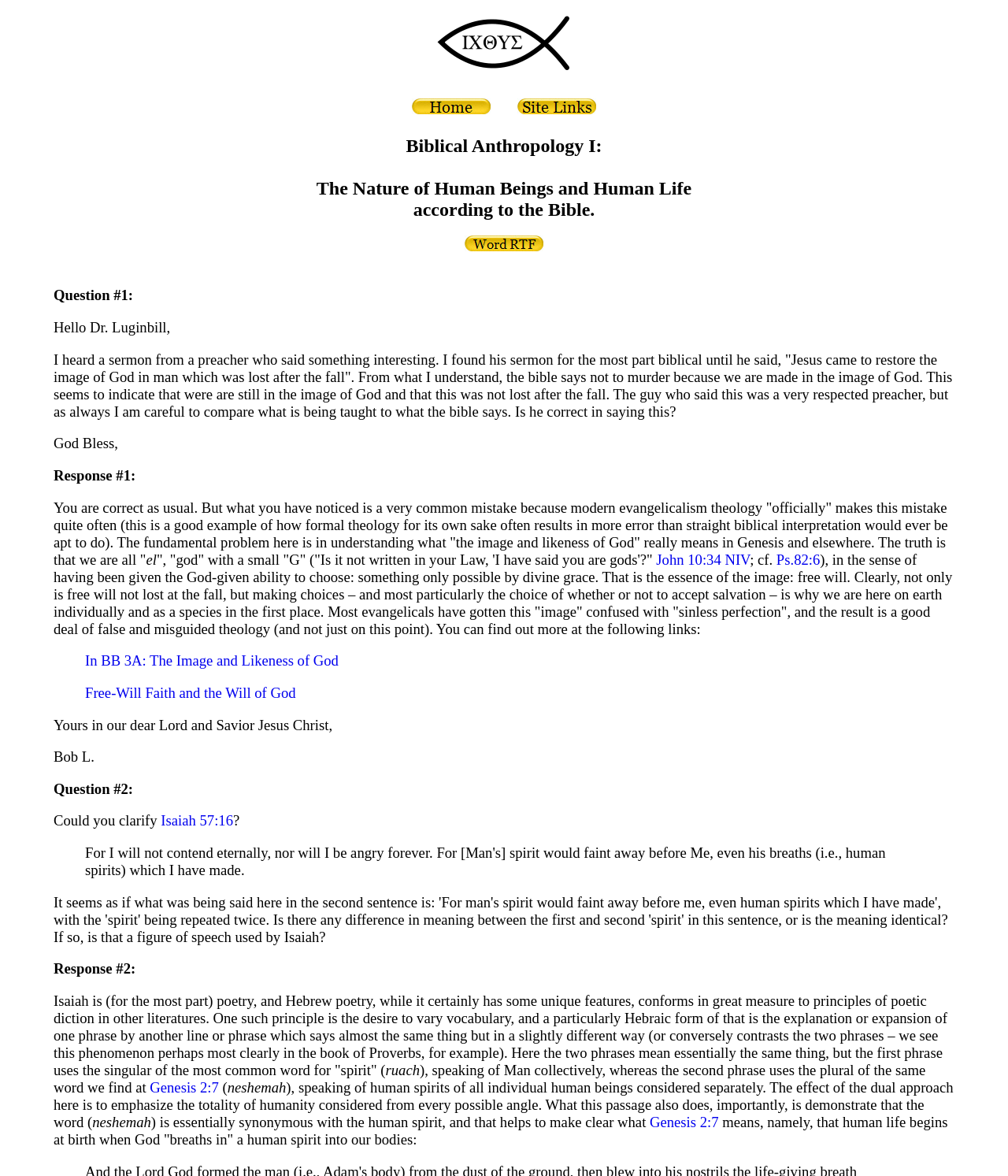How many links are under the 'Home Site Links' heading?
Please use the visual content to give a single word or phrase answer.

3